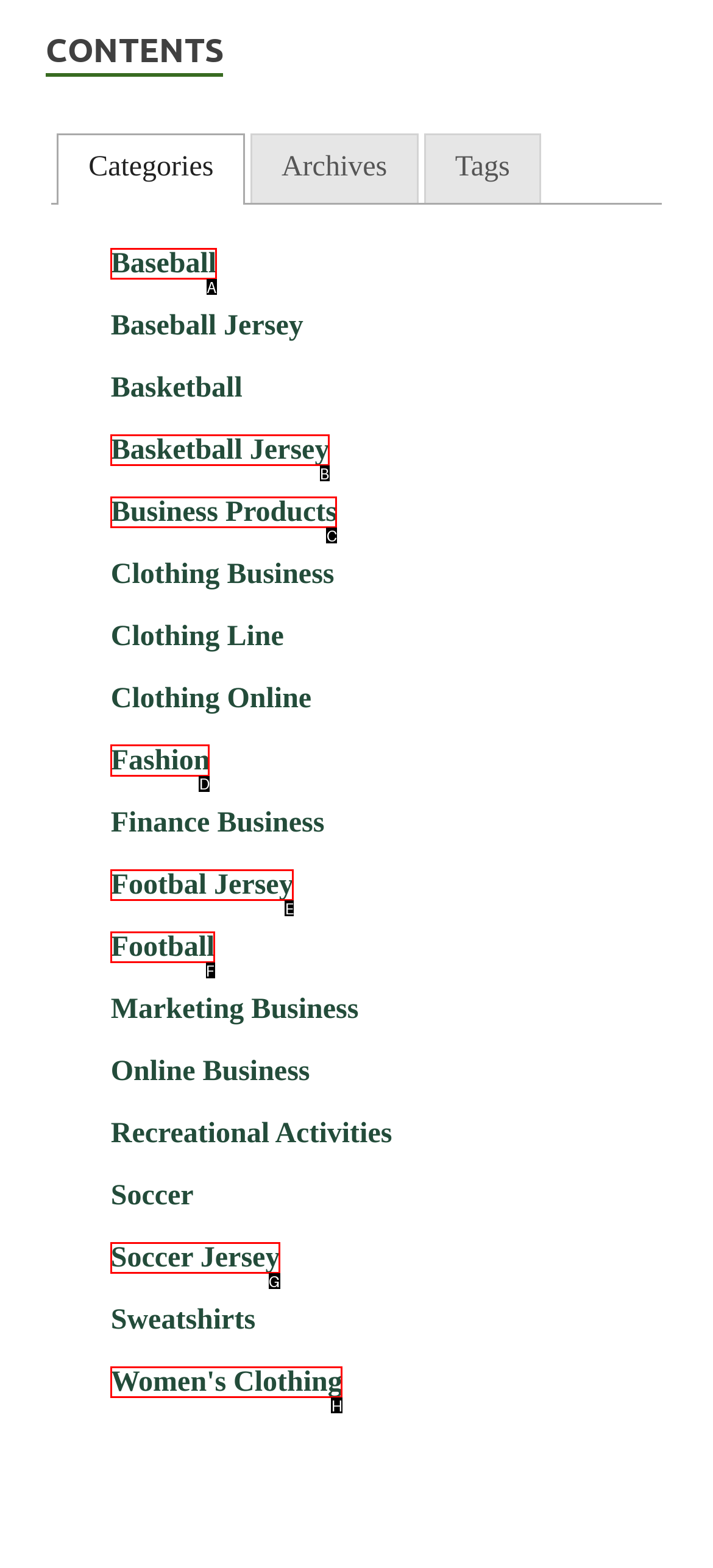Point out the specific HTML element to click to complete this task: View the Fashion category Reply with the letter of the chosen option.

D